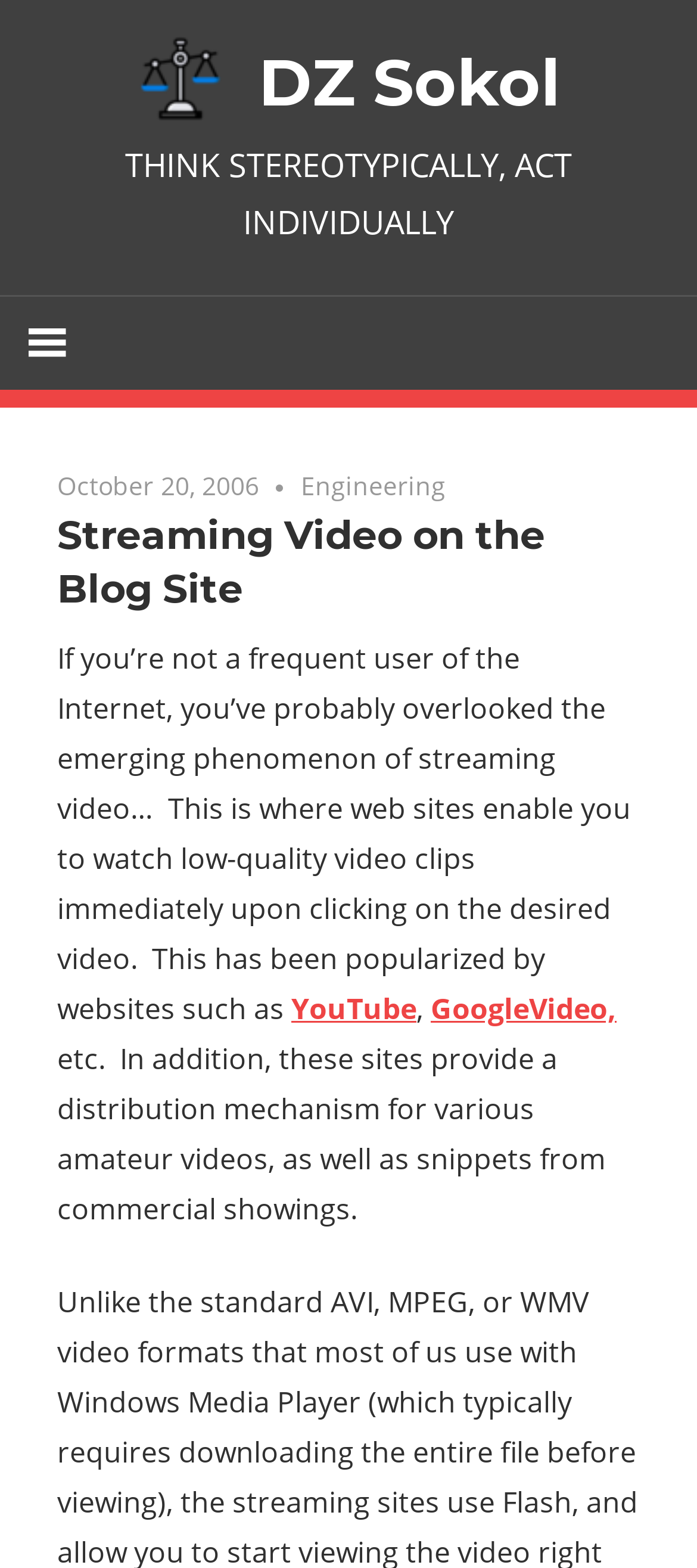What is the purpose of streaming video websites?
Carefully analyze the image and provide a thorough answer to the question.

The purpose of streaming video websites can be found in the blog post's content, where it is written that 'This is where web sites enable you to watch low-quality video clips immediately upon clicking on the desired video.' This sentence explains the main purpose of streaming video websites.